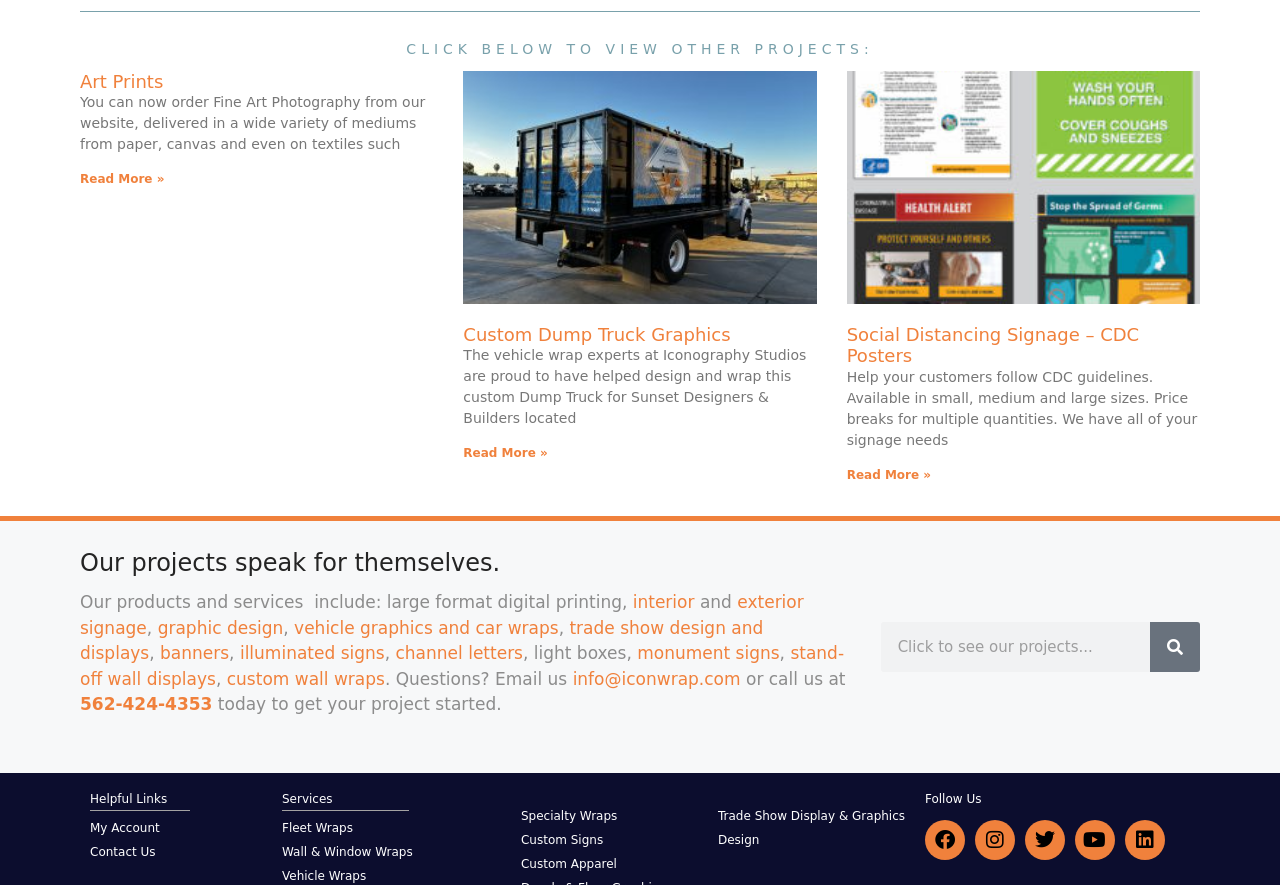Extract the bounding box coordinates for the UI element described by the text: "Read More »". The coordinates should be in the form of [left, top, right, bottom] with values between 0 and 1.

[0.661, 0.529, 0.727, 0.545]